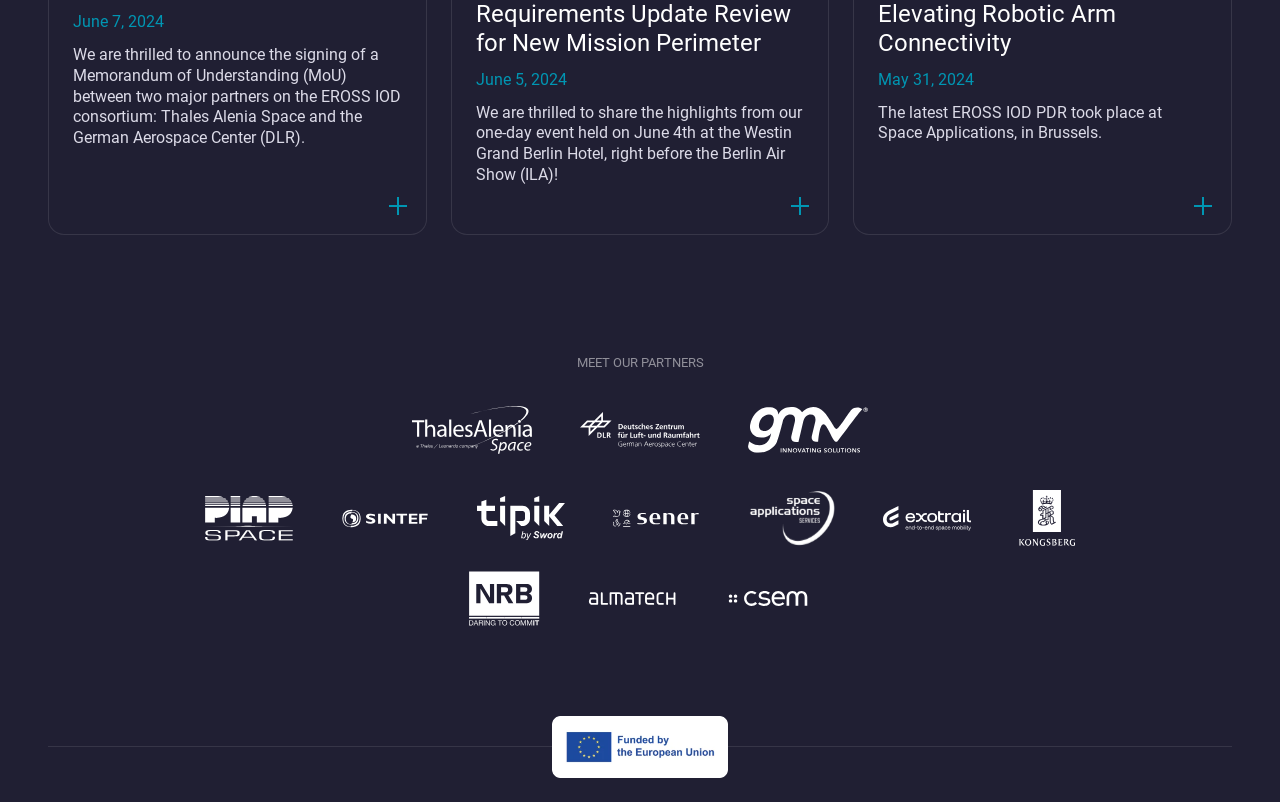Kindly determine the bounding box coordinates of the area that needs to be clicked to fulfill this instruction: "Learn more about GMV Innovating Solutions".

[0.584, 0.523, 0.678, 0.547]